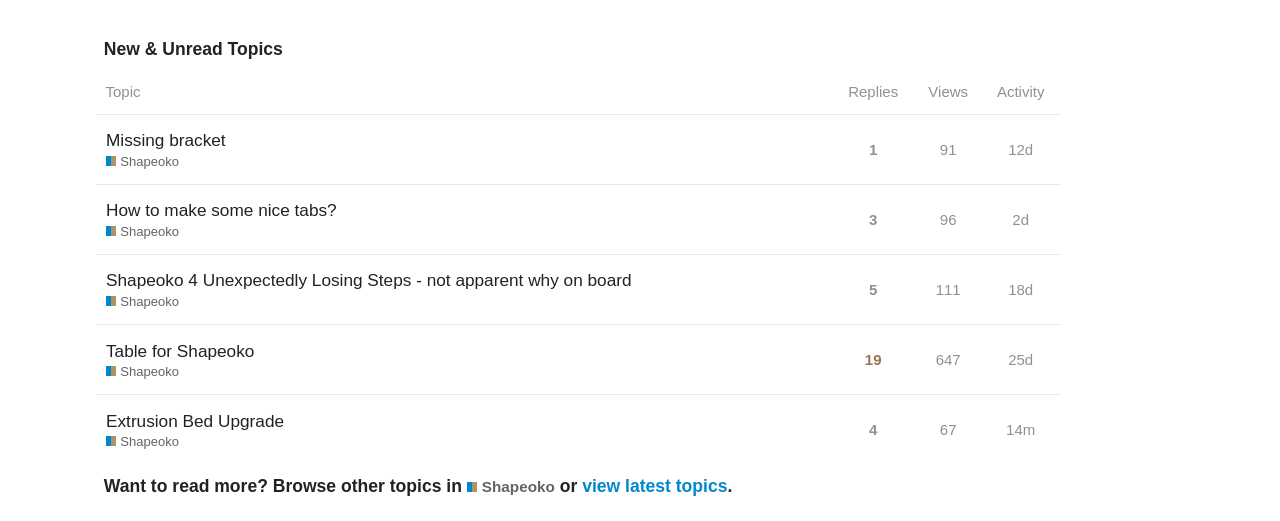Using a single word or phrase, answer the following question: 
What is the name of the category that the topics belong to?

Shapeoko